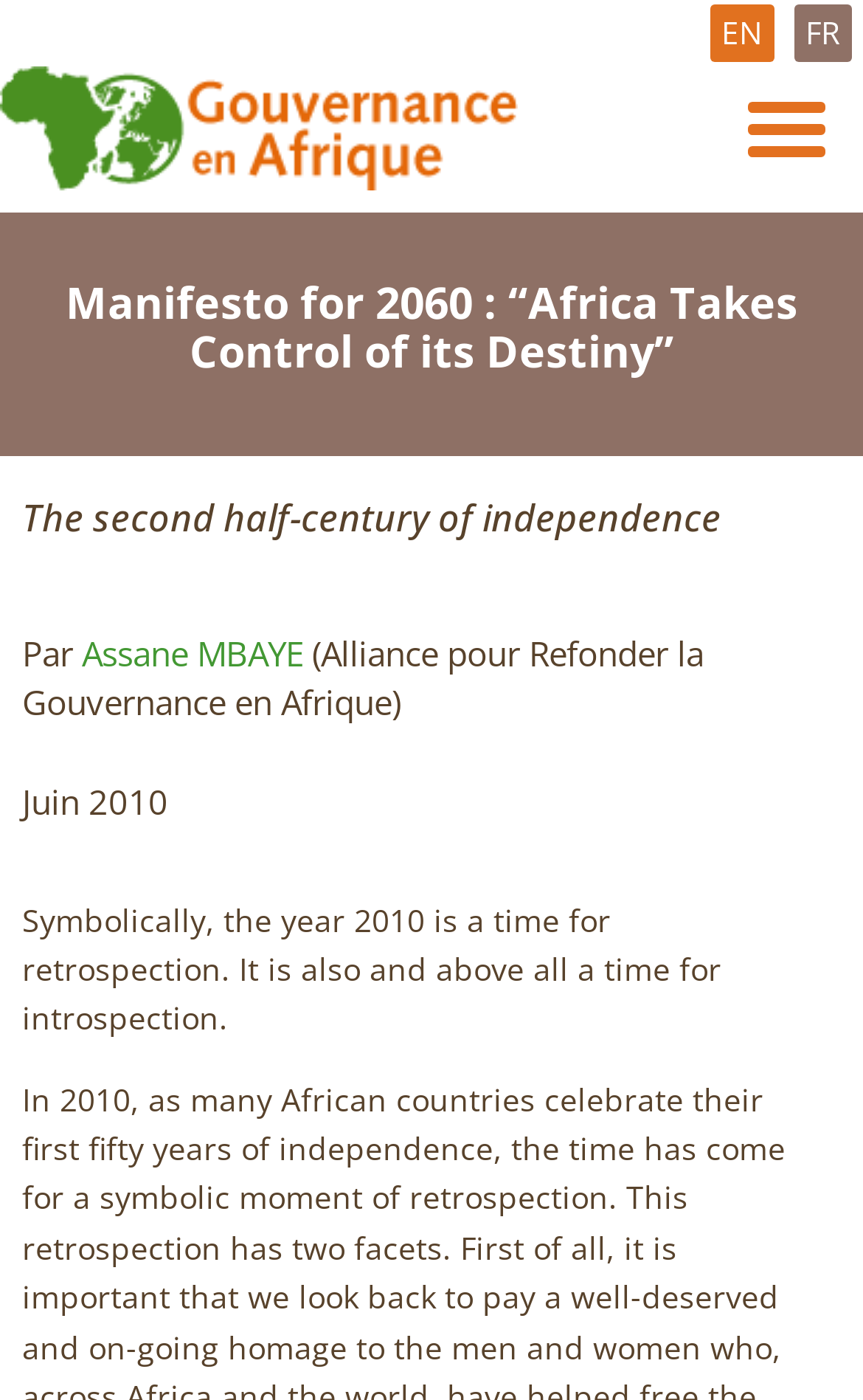What is the main heading of this webpage? Please extract and provide it.

Manifesto for 2060 : “Africa Takes Control of its Destiny”